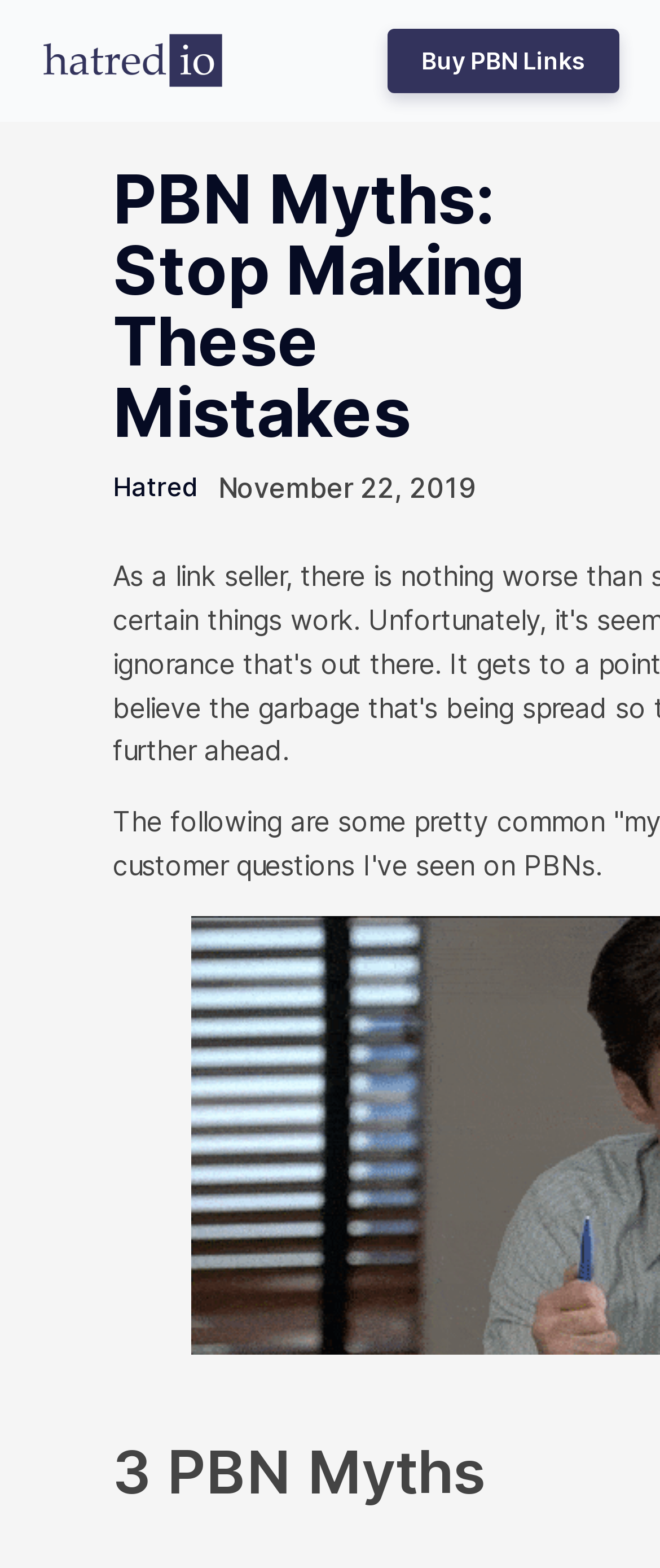Using floating point numbers between 0 and 1, provide the bounding box coordinates in the format (top-left x, top-left y, bottom-right x, bottom-right y). Locate the UI element described here: Buy PBN Links

[0.587, 0.018, 0.938, 0.06]